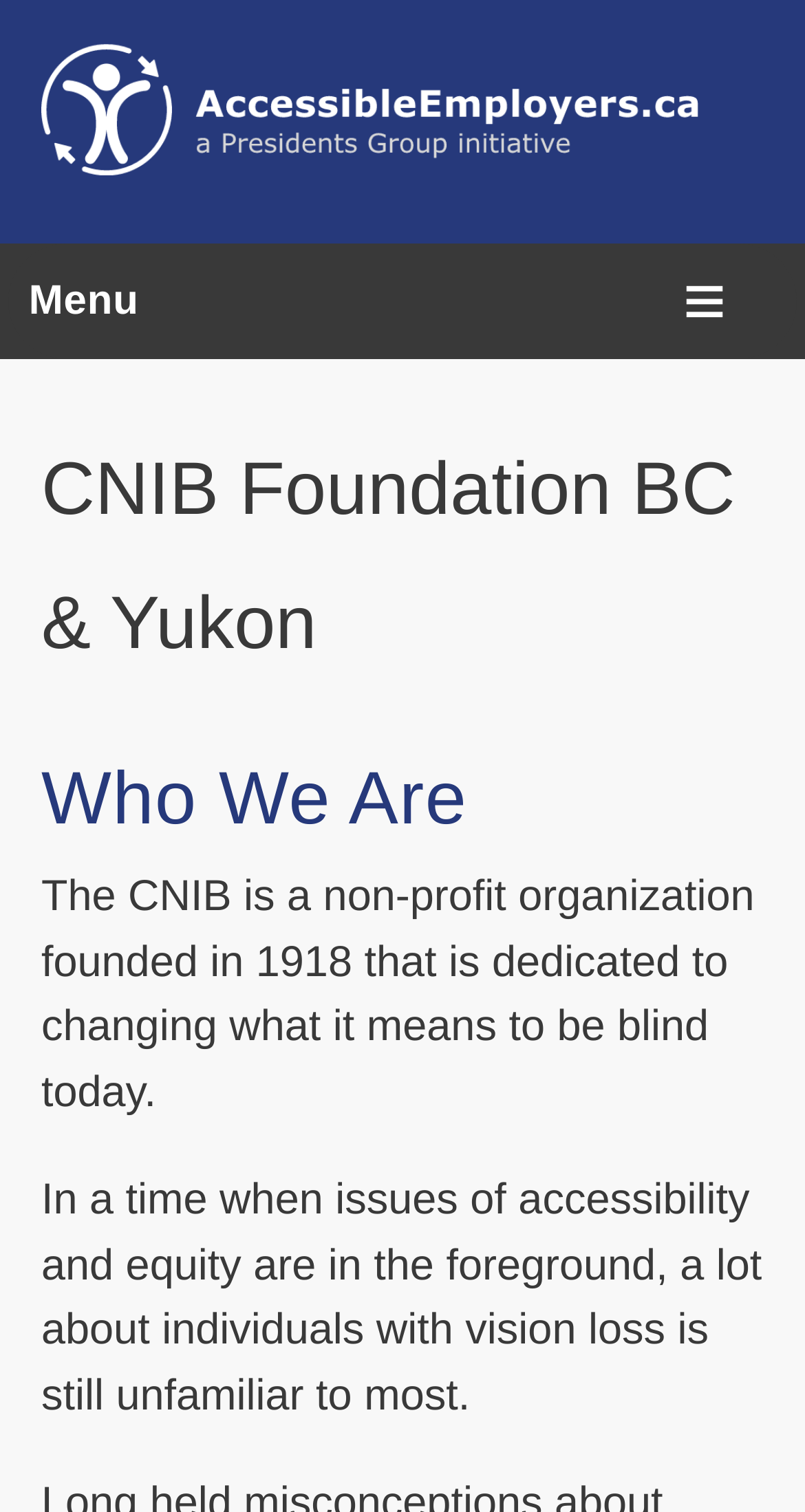Ascertain the bounding box coordinates for the UI element detailed here: "Menu". The coordinates should be provided as [left, top, right, bottom] with each value being a float between 0 and 1.

[0.01, 0.161, 0.99, 0.237]